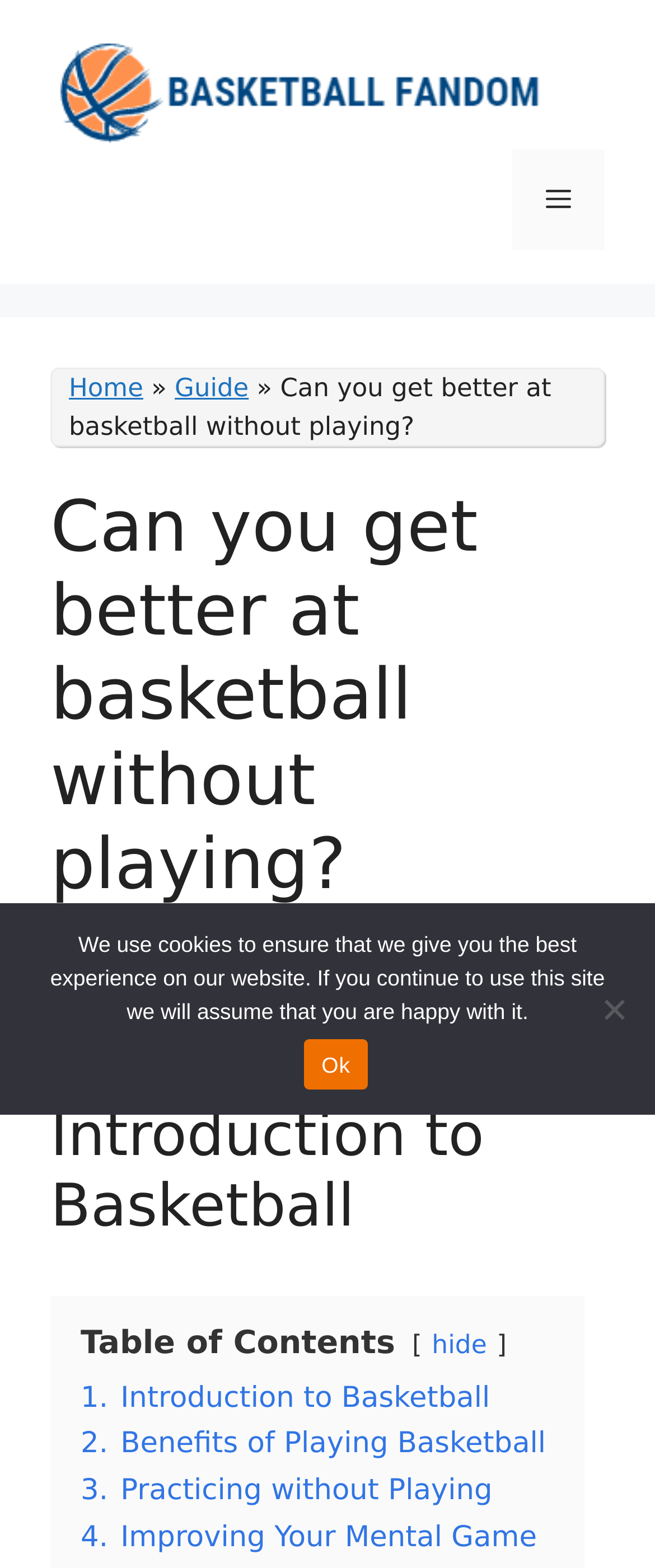Pinpoint the bounding box coordinates of the area that must be clicked to complete this instruction: "Read the 'Introduction to Basketball' article".

[0.077, 0.703, 0.923, 0.793]